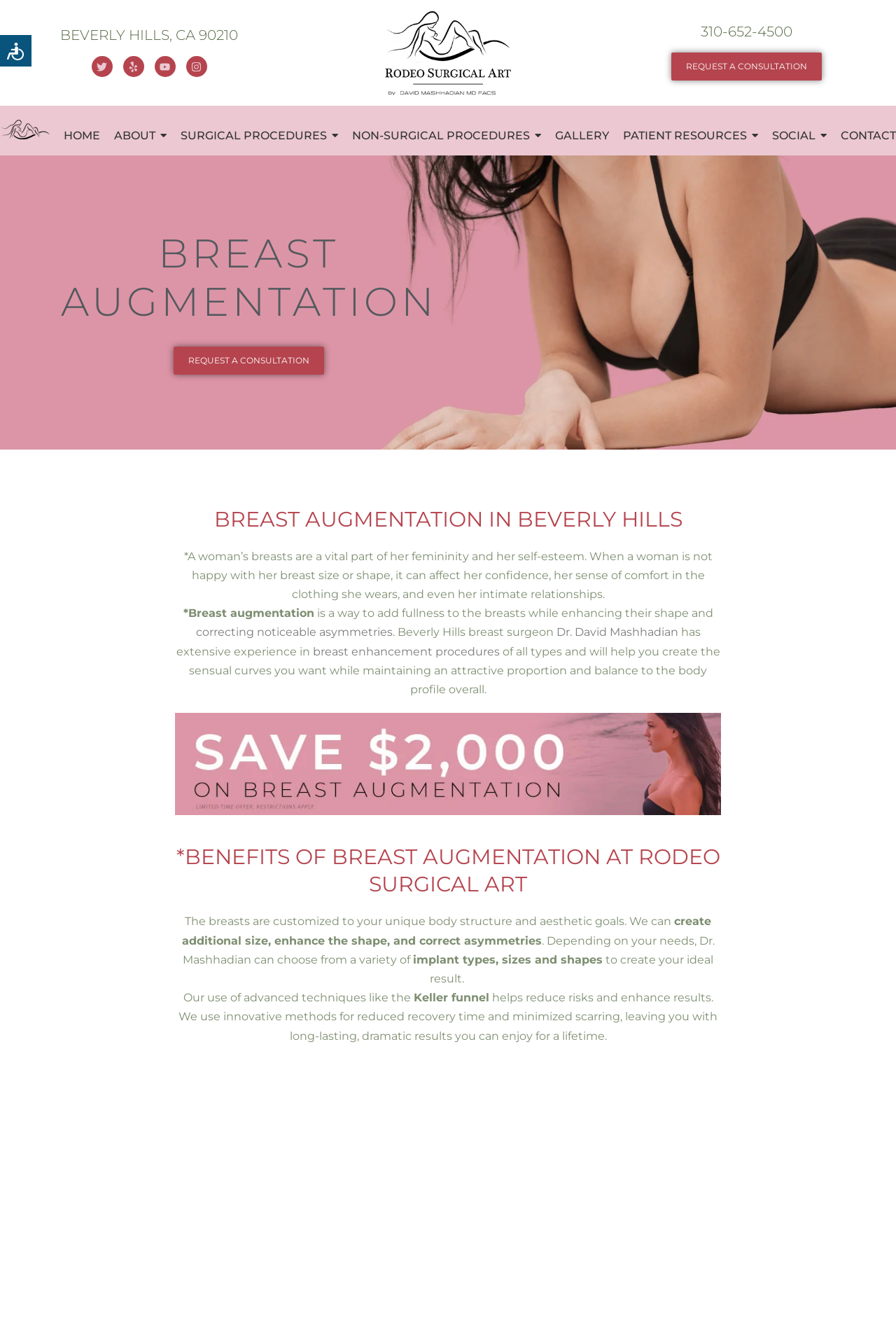What is the name of the breast surgeon?
Using the image provided, answer with just one word or phrase.

Dr. David Mashhadian